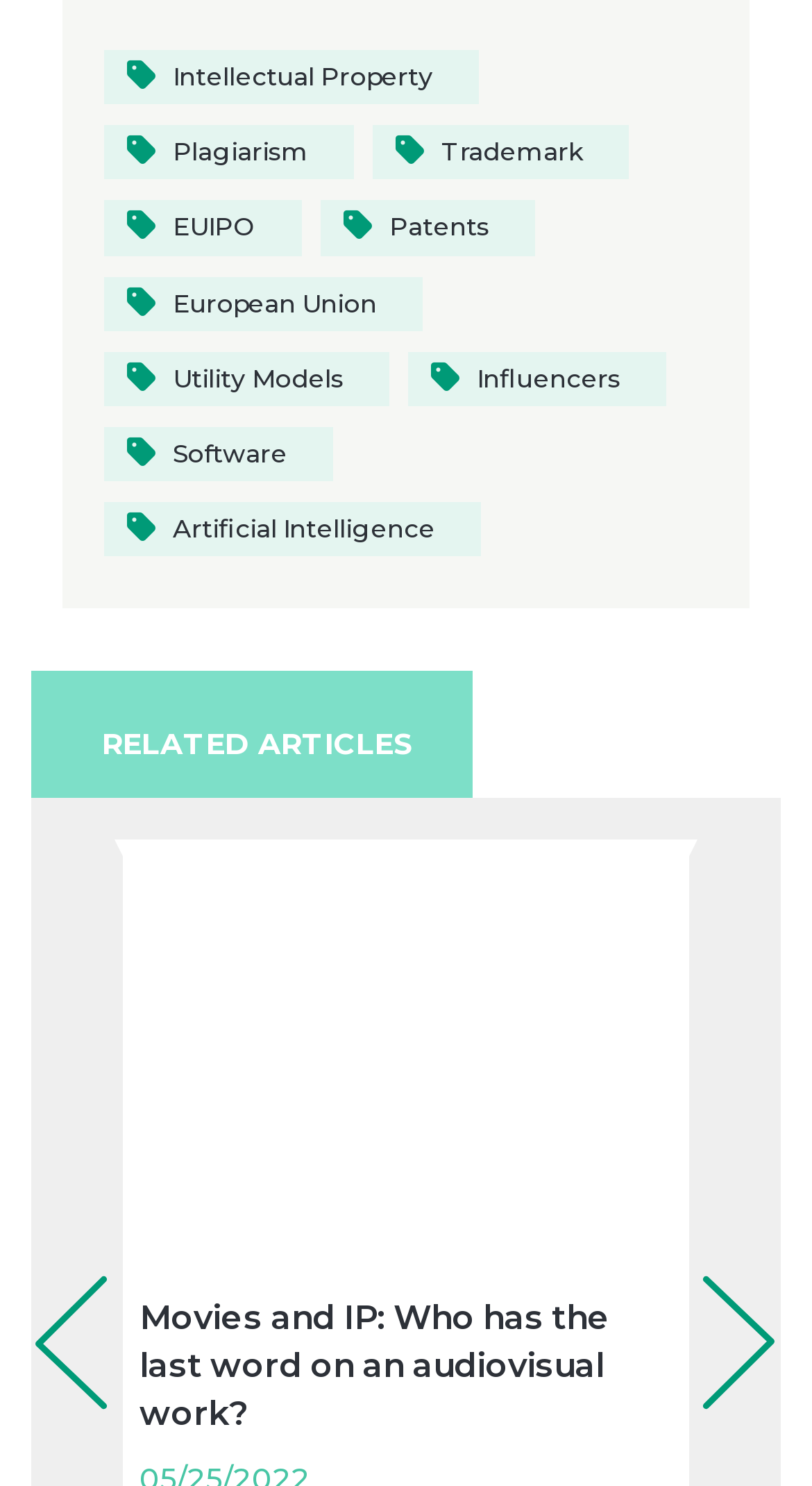Could you indicate the bounding box coordinates of the region to click in order to complete this instruction: "view intellectual property".

[0.128, 0.034, 0.59, 0.071]